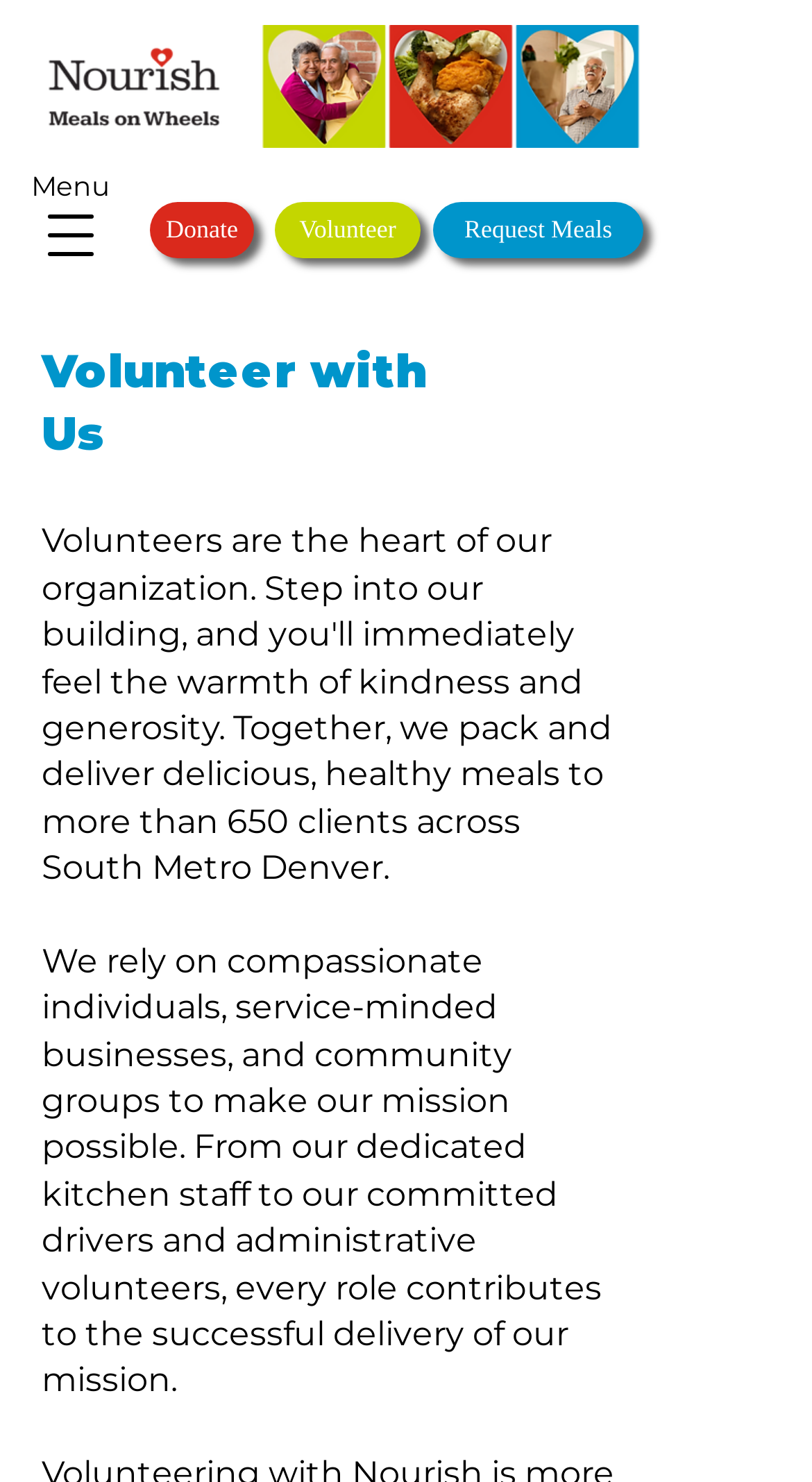Describe all the key features and sections of the webpage thoroughly.

The webpage is about volunteering with Nourish, an organization that provides meals to those in need. At the top left corner, there is a button to open the navigation menu. Next to it, on the top left, is the Nourish Meals on Wheels logo, which is an image. 

To the right of the logo, there is a header image that spans across the top of the page, featuring three hearts with images of people served and meals. Below the header image, there are three links: "Donate", "Volunteer", and "Request Meals", aligned horizontally across the top of the page.

Below the links, there is a heading that reads "Volunteer with Us". Underneath the heading, there is a paragraph of text that explains the importance of volunteers in making the organization's mission possible. The text describes the various roles that volunteers can take on, including kitchen staff, drivers, and administrative volunteers.

At the very bottom of the page, there is a small piece of text that appears to be a separator or a spacer.